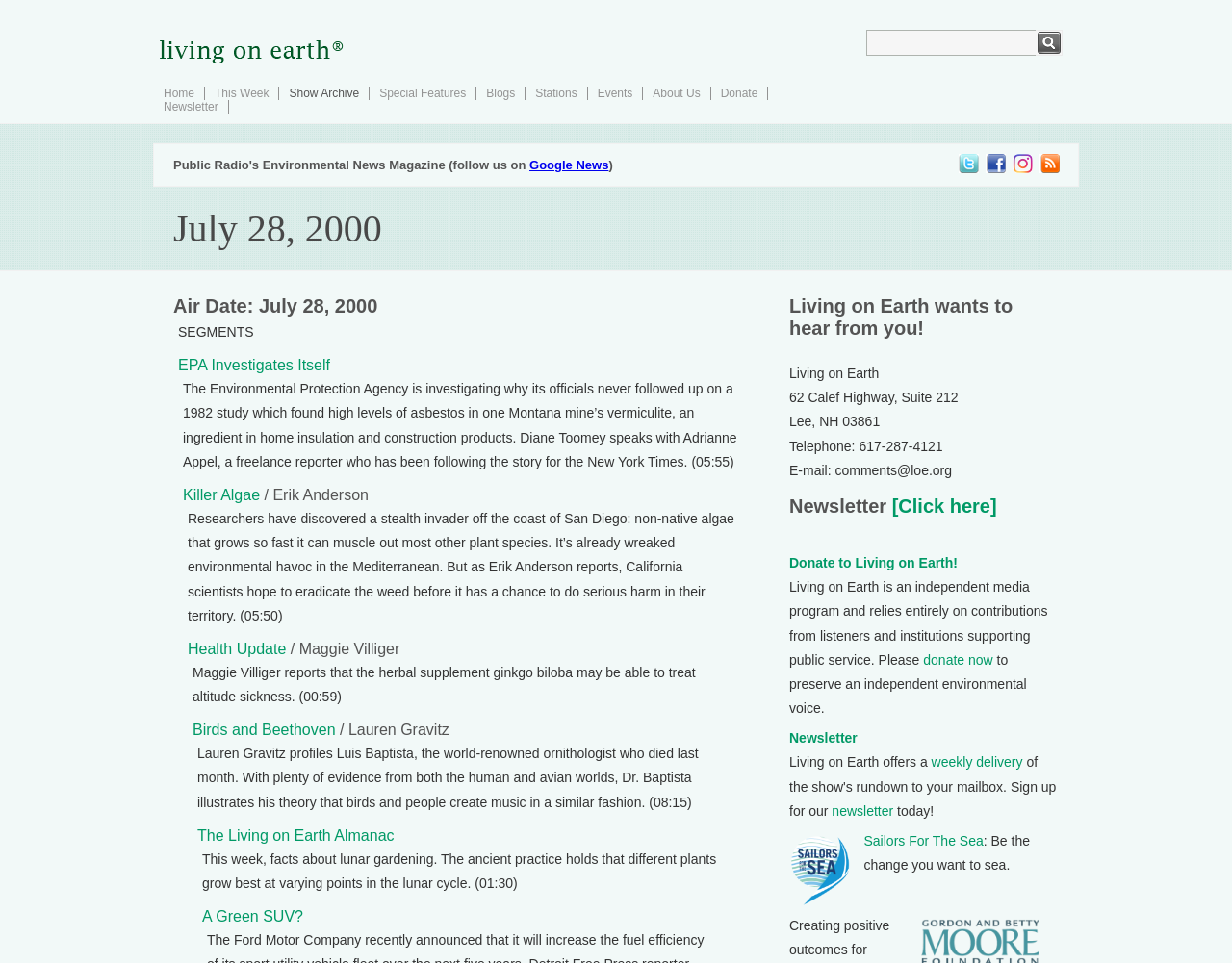Determine the bounding box coordinates for the area you should click to complete the following instruction: "Listen to 'EPA Investigates Itself' audio".

[0.145, 0.371, 0.268, 0.388]